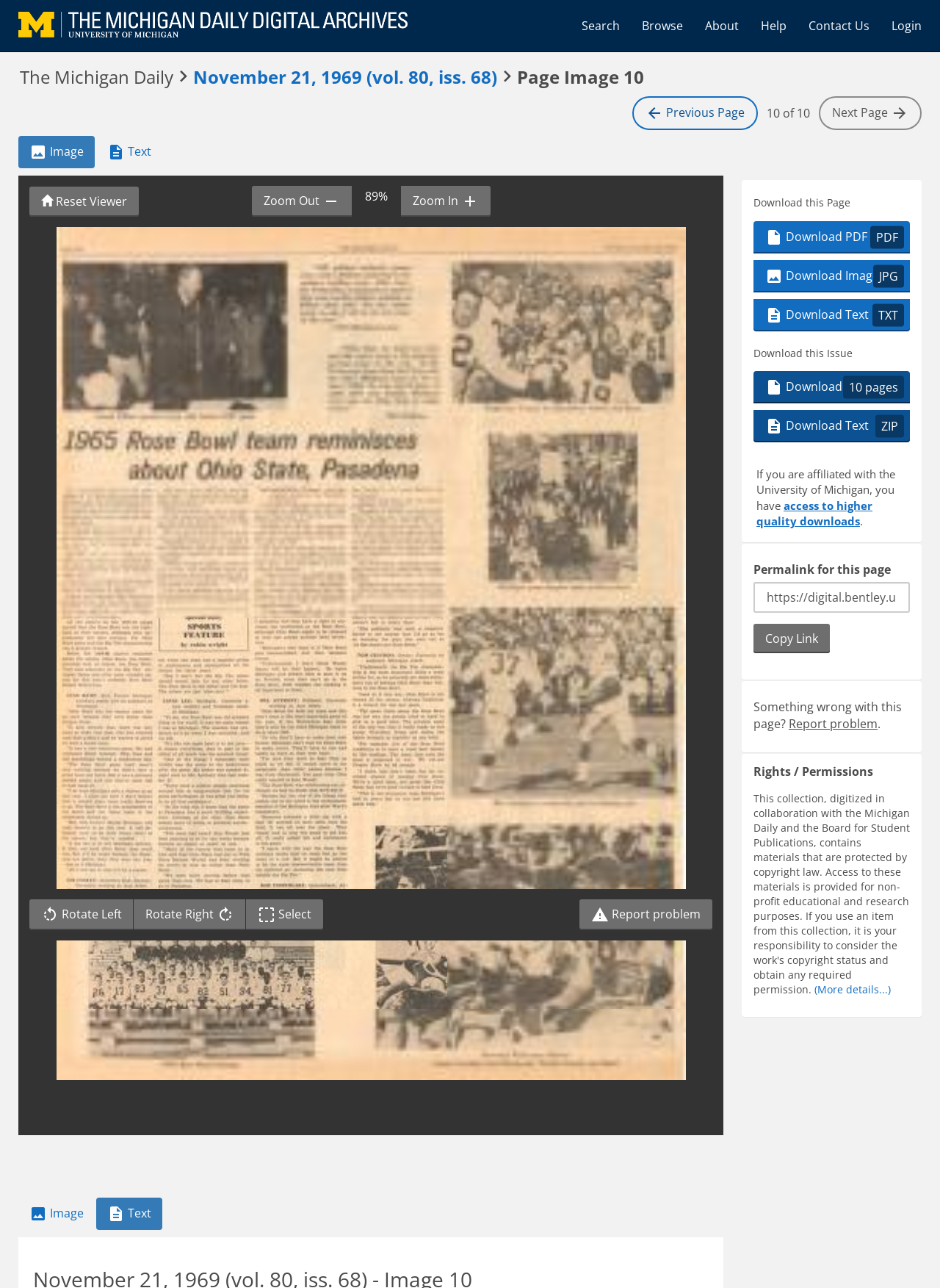Create a detailed description of the webpage's content and layout.

This webpage is an archive of The Michigan Daily newspaper, specifically the November 21, 1969 issue, volume 80, issue 68, page 10. At the top, there is a header section with links to "The Michigan Daily Digital Archives", "Search", "Browse", "About", "Help", "Contact Us", and "Login". Below the header, there is a heading that displays the title of the page, "The Michigan Daily November 21, 1969 (vol. 80, iss. 68) Page Image 10". 

To the right of the heading, there are navigation links to the previous and next pages, as well as a text indicating that this is page 10 of 10. Below this section, there is a tab list with two tabs, "Image" and "Text", which allow users to switch between viewing the page as an image or as text.

The main content area of the page is a tab panel that displays the page image. Above the image, there are zoom controls, including buttons to zoom in and out, and a text displaying the current zoom level. There are also buttons to reset the viewer, rotate the image left and right, and toggle select.

Below the image, there are several sections. The first section is labeled "Page Options" and contains a link to report a problem with the page. The next section is labeled "Download this Page" and provides links to download the page as a PDF, image, or text file. The following section is labeled "Download this Issue" and provides links to download the entire issue as a PDF or text file.

There is also a section that informs users affiliated with the University of Michigan that they have access to higher-quality downloads. Below this, there is a permalink for the page, a textbox to copy the link, and a button to copy the link. There is also a section to report problems with the page and a section labeled "Rights / Permissions" with a button to view more details.

At the very bottom of the page, there is another tab list with the same two tabs, "Image" and "Text", as above.